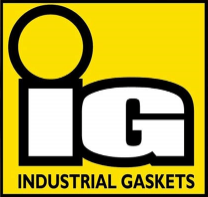What is the shape of the element above the 'I' in the logo?
Respond to the question with a well-detailed and thorough answer.

According to the caption, the logo consists of the stylized letters 'IG,' with a circular element above the 'I' that adds a distinctive touch to the design, implying that the shape of the element is circular.